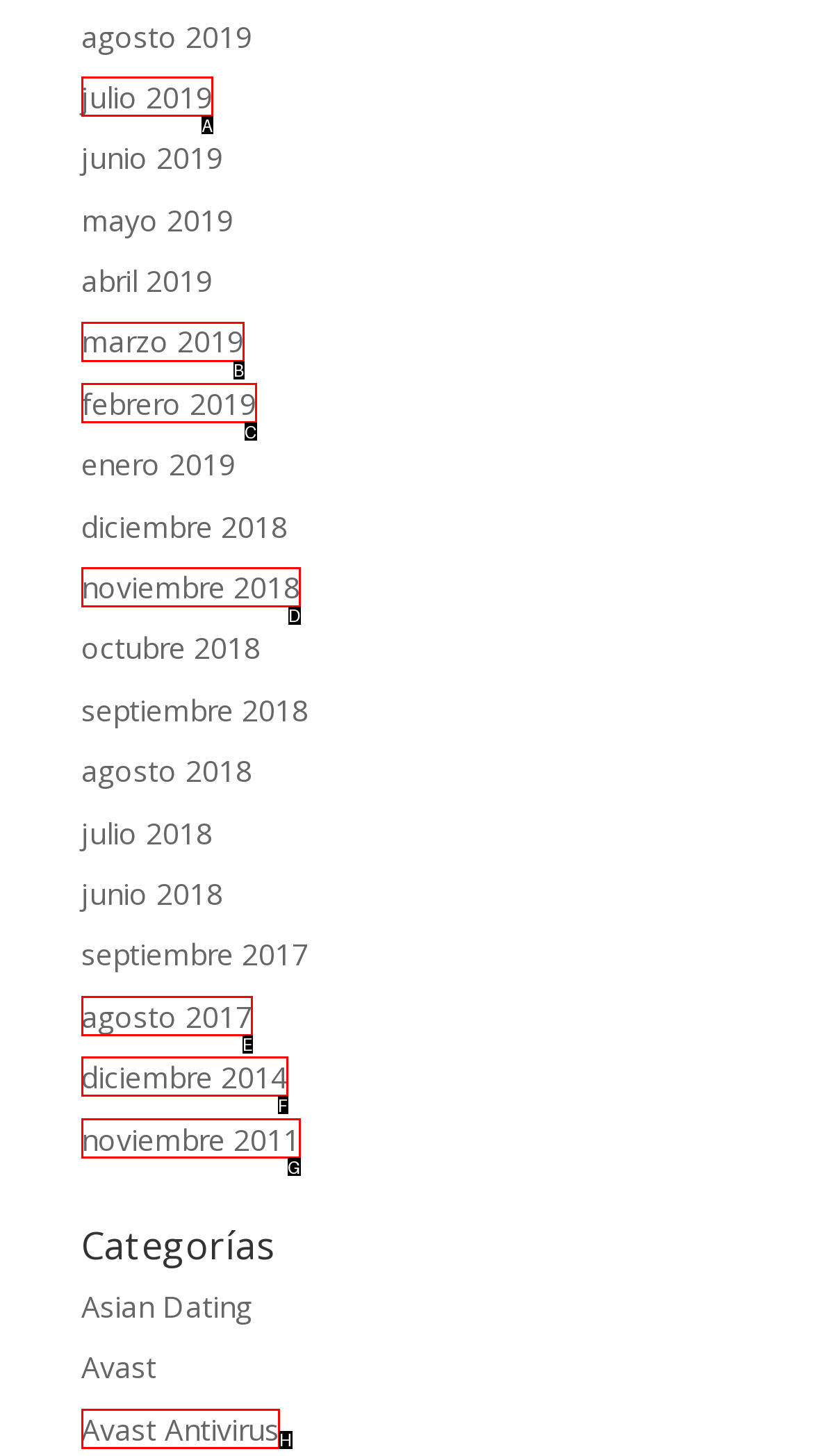Identify the HTML element to click to execute this task: go to diciembre 2014 Respond with the letter corresponding to the proper option.

F